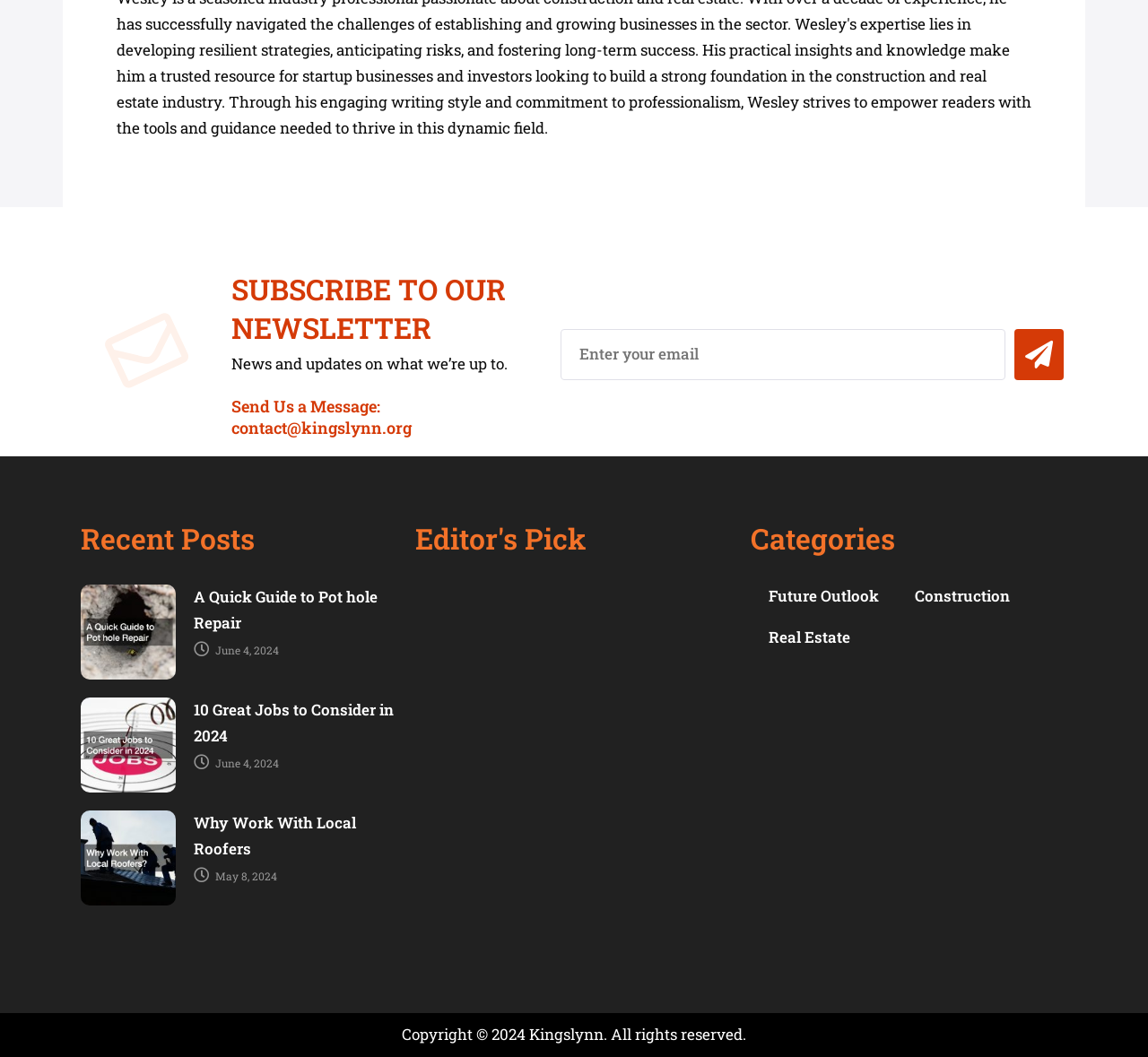Please identify the bounding box coordinates of the element that needs to be clicked to execute the following command: "Enter email address". Provide the bounding box using four float numbers between 0 and 1, formatted as [left, top, right, bottom].

[0.488, 0.311, 0.876, 0.359]